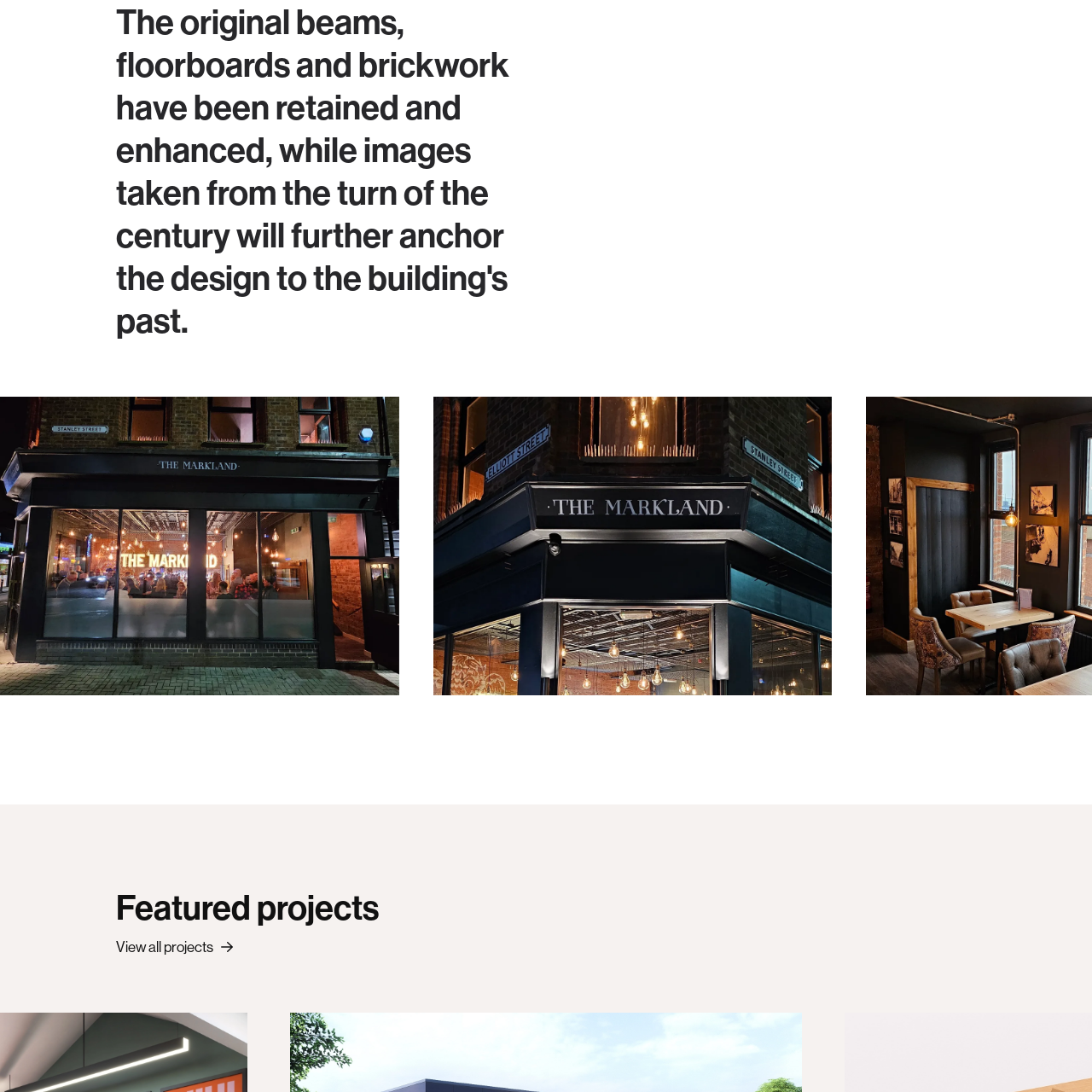Please provide a thorough description of the image inside the red frame.

The image showcases a captivating architectural detail that illustrates the synergy of old and new design elements. Retaining original beams, floorboards, and brickwork, this design aims to honor the building's historical significance while enhancing its aesthetic appeal. Alongside contemporary features, images from the turn of the century provide a visual connection to the past, enriching the overall experience and narrative of the space. This thoughtful integration exemplifies a commitment to preserving heritage while embracing modernity, making it a standout example of architectural excellence.